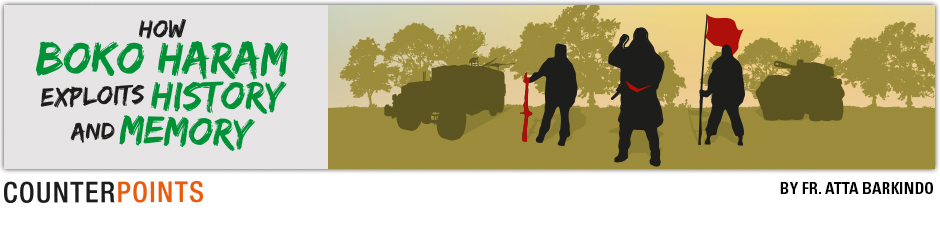What is the section of the article?
Based on the visual information, provide a detailed and comprehensive answer.

The section of the article is indicated by the text positioned under the title, which is 'CounterPoints', suggesting a critical examination of the topic.